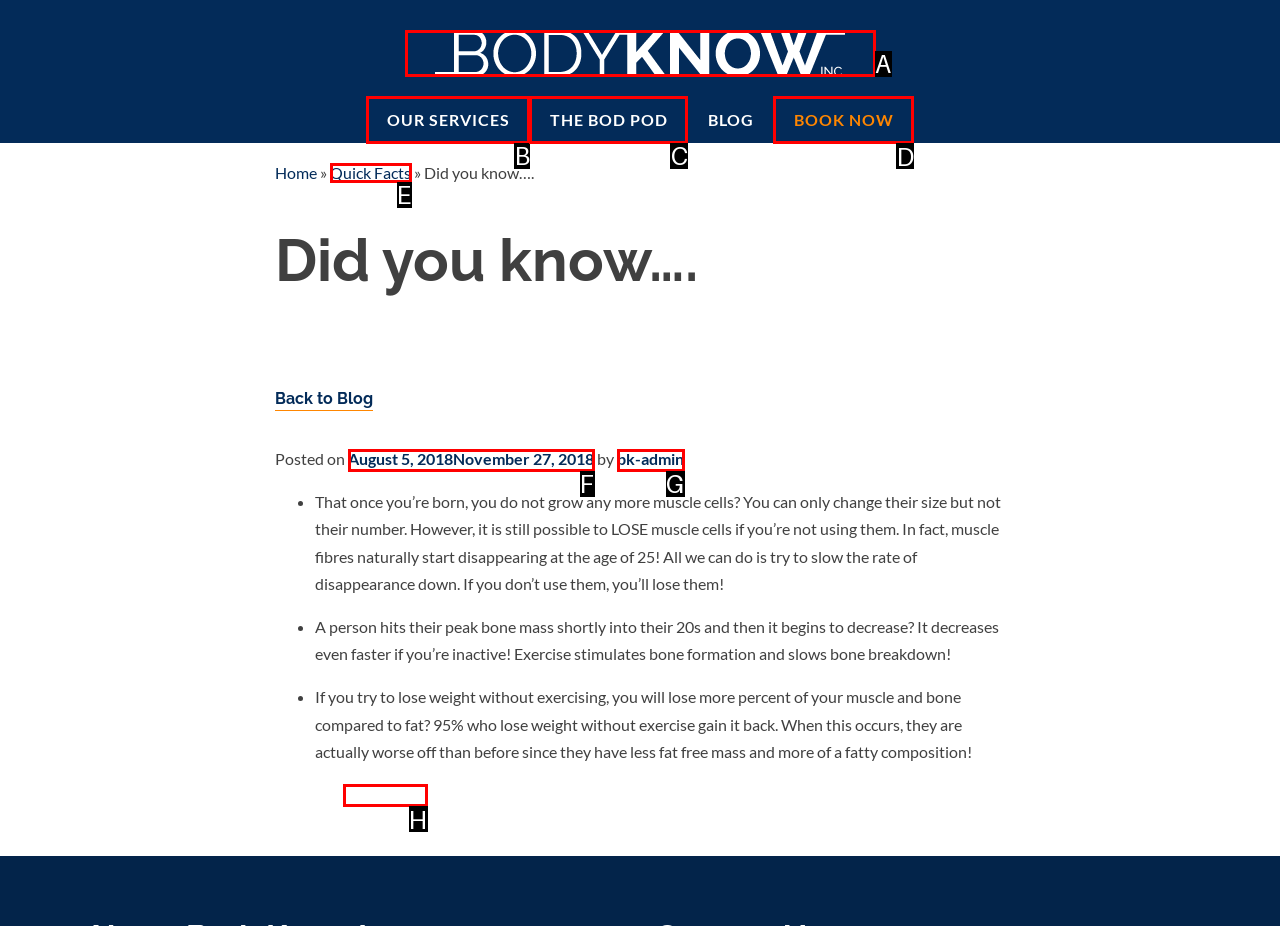Which option should be clicked to complete this task: Book an appointment
Reply with the letter of the correct choice from the given choices.

D